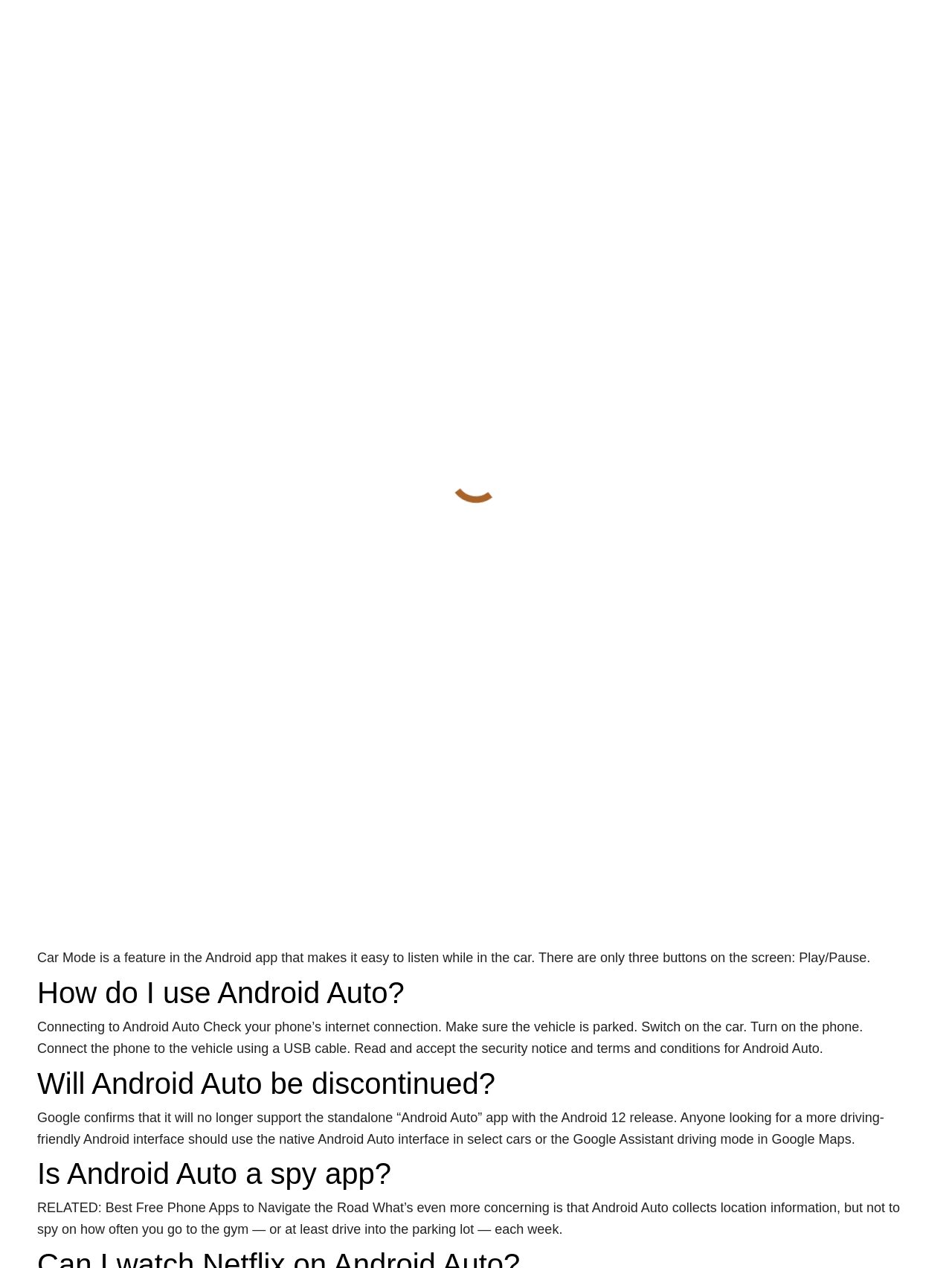Determine the bounding box coordinates of the region I should click to achieve the following instruction: "Scroll to top". Ensure the bounding box coordinates are four float numbers between 0 and 1, i.e., [left, top, right, bottom].

[0.961, 0.722, 0.992, 0.745]